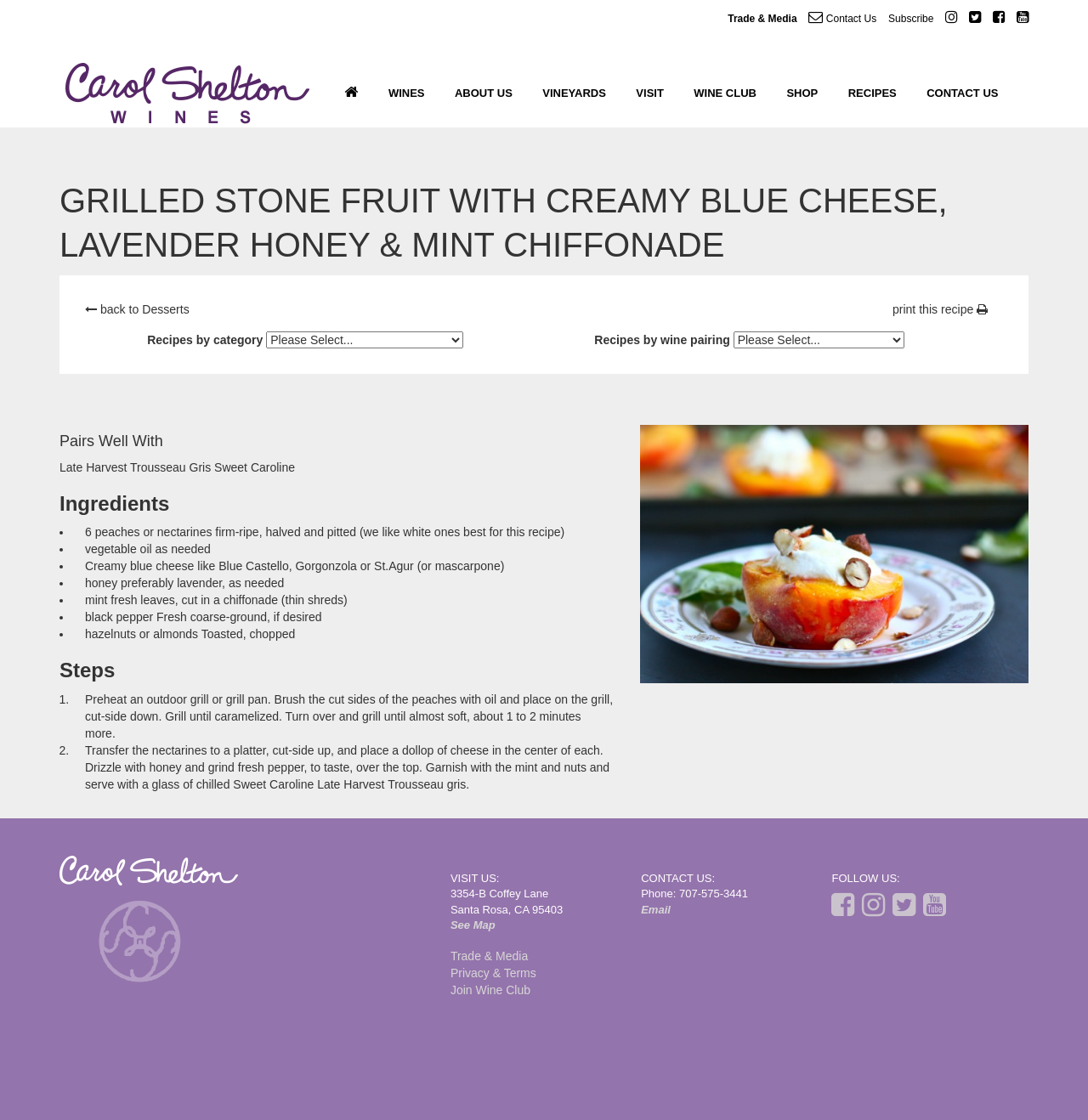Extract the primary header of the webpage and generate its text.

GRILLED STONE FRUIT WITH CREAMY BLUE CHEESE, LAVENDER HONEY & MINT CHIFFONADE